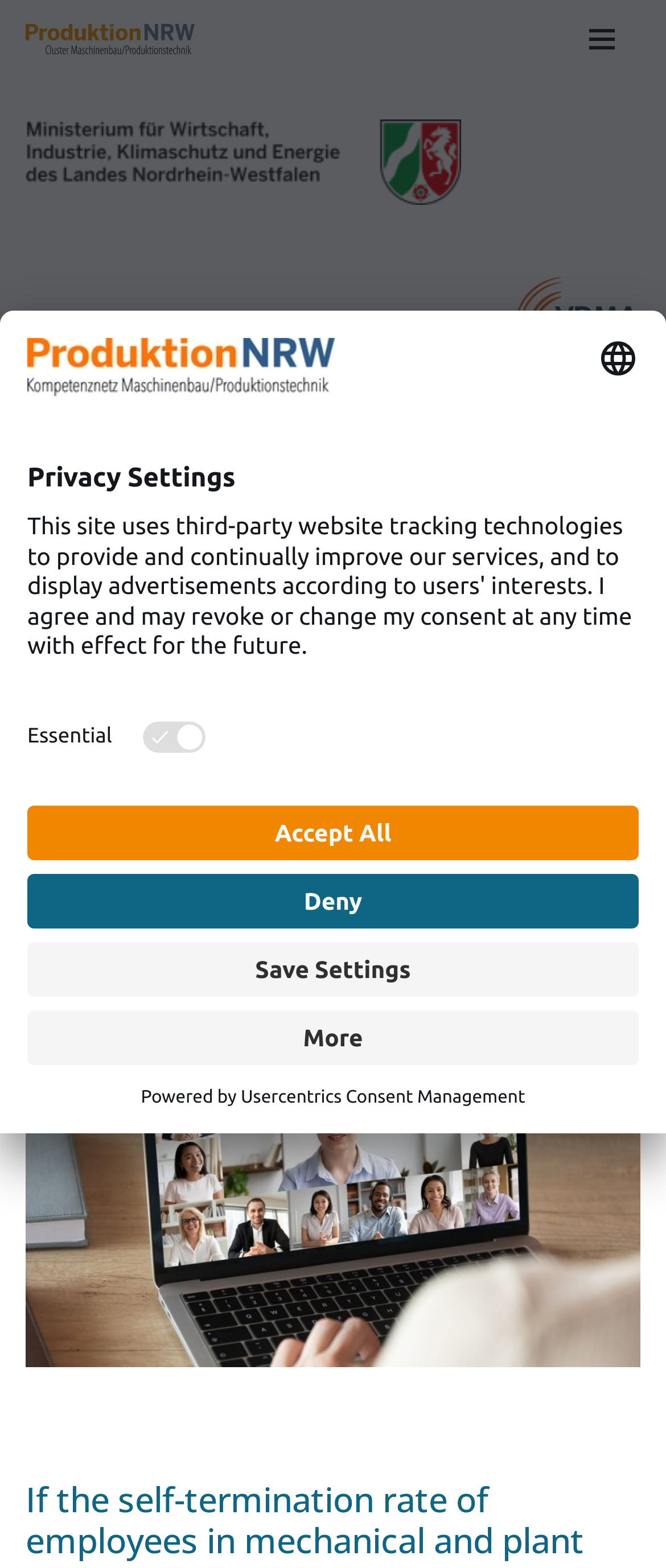Who wrote the article?
Examine the image and provide an in-depth answer to the question.

I found the answer by looking at the link element with the text 'Kevin Loepke' which is located below the main heading of the webpage.